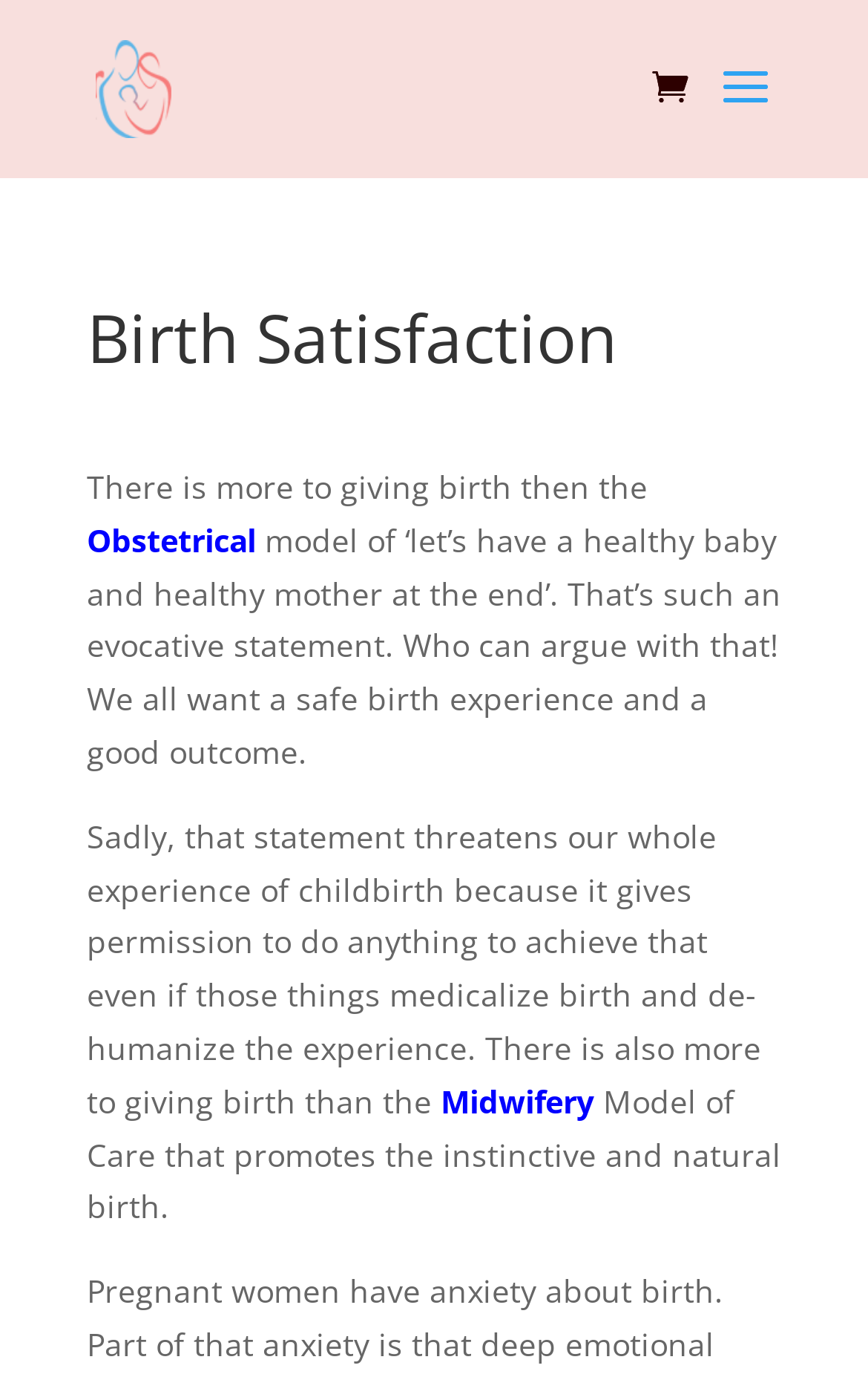Determine the bounding box coordinates for the HTML element mentioned in the following description: "Obstetrical". The coordinates should be a list of four floats ranging from 0 to 1, represented as [left, top, right, bottom].

[0.1, 0.377, 0.295, 0.408]